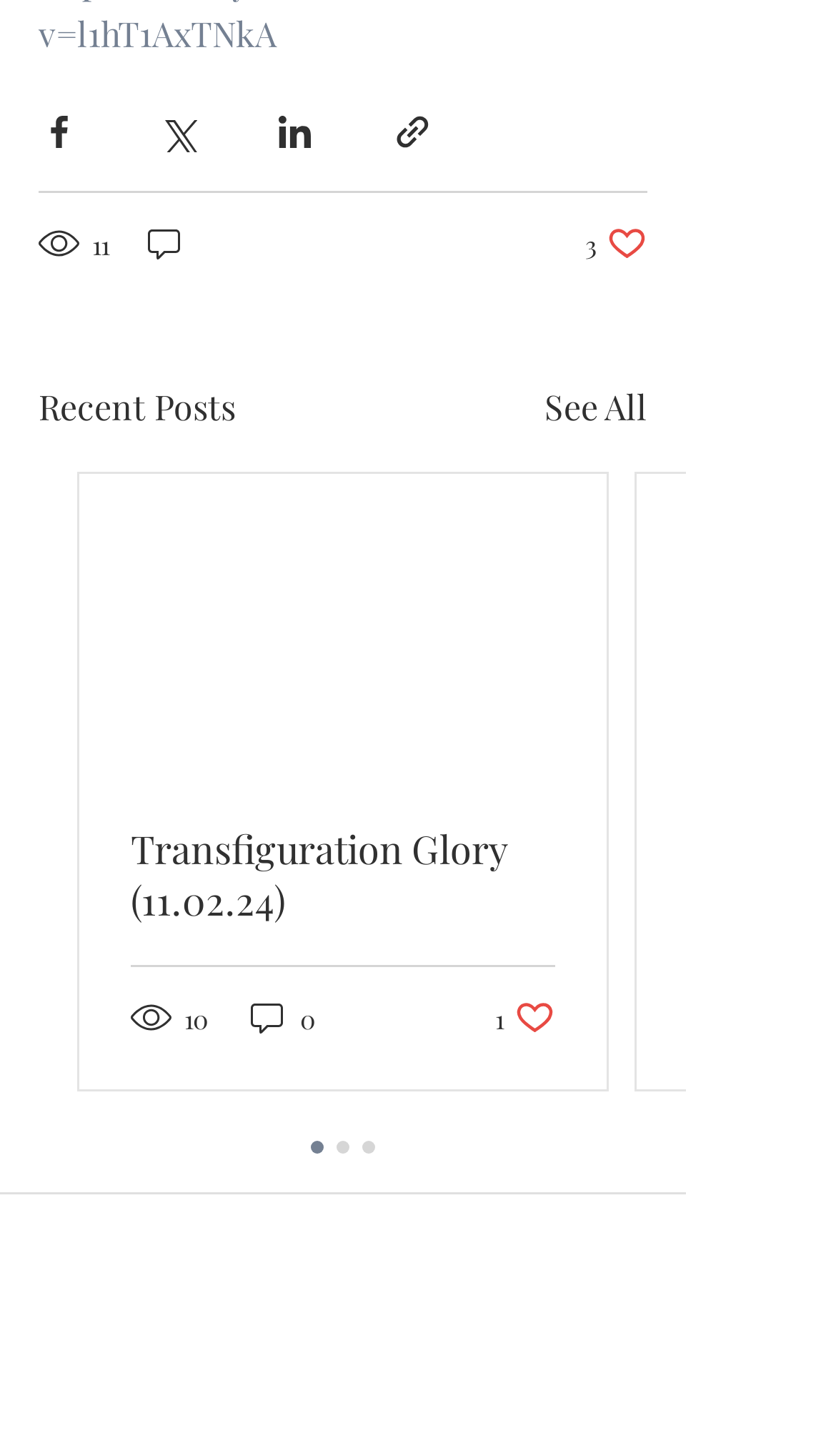Determine the bounding box coordinates for the element that should be clicked to follow this instruction: "subscribe to RSS Feed". The coordinates should be given as four float numbers between 0 and 1, in the format [left, top, right, bottom].

None